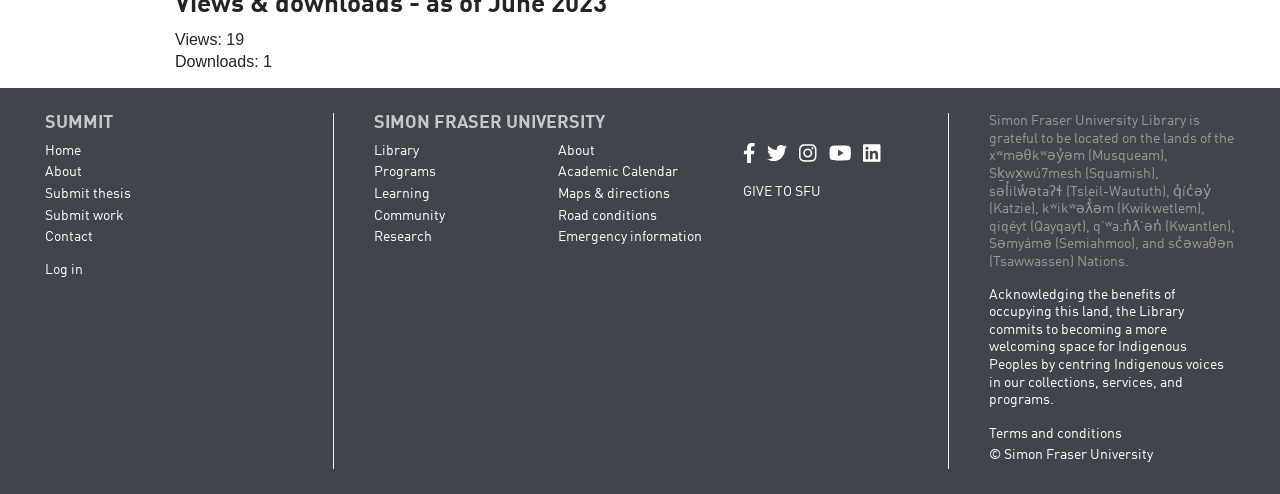Highlight the bounding box coordinates of the element you need to click to perform the following instruction: "Click the 'Log in' link."

[0.035, 0.532, 0.065, 0.56]